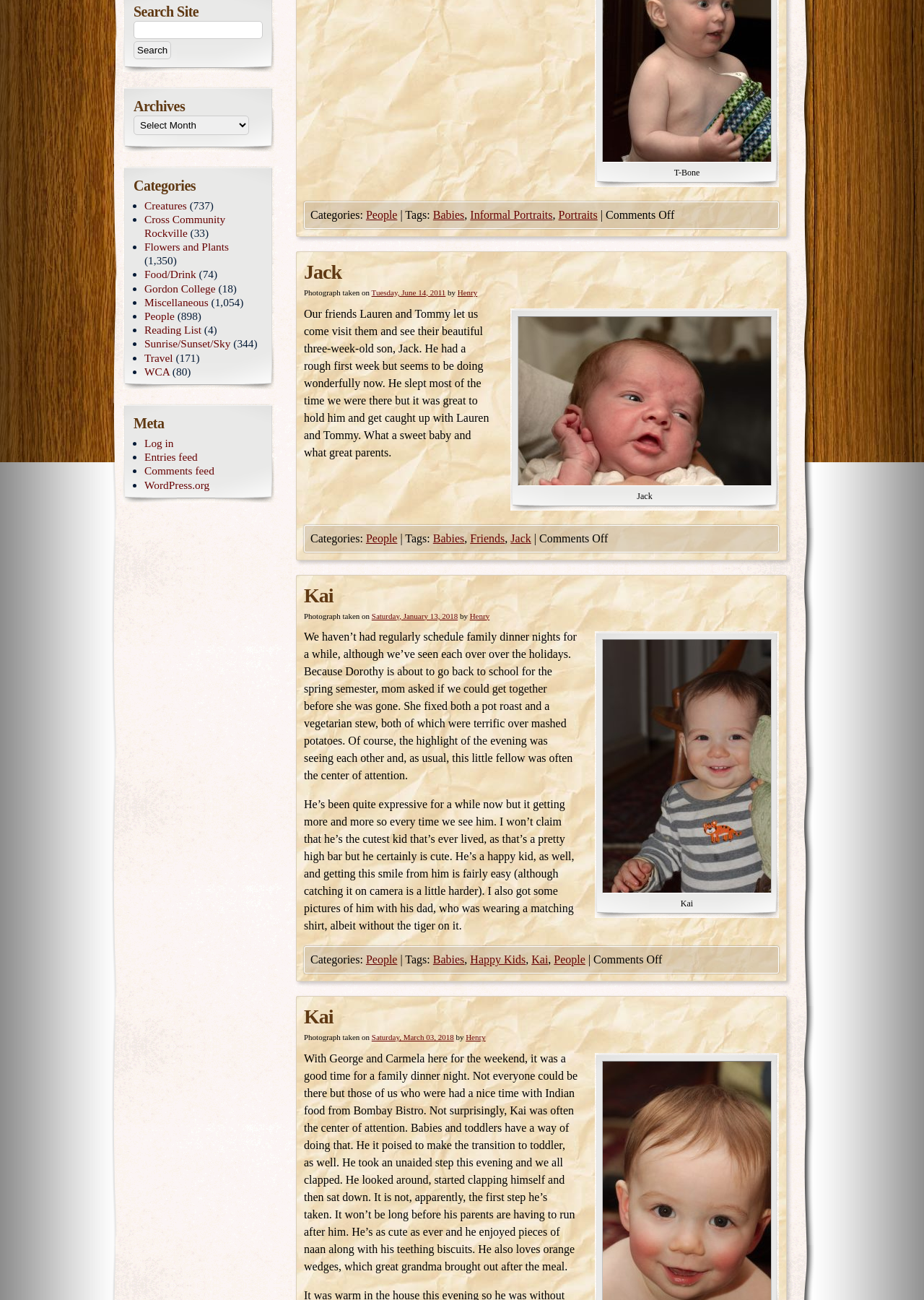Identify the bounding box for the described UI element: "Happy Kids".

[0.509, 0.733, 0.569, 0.743]